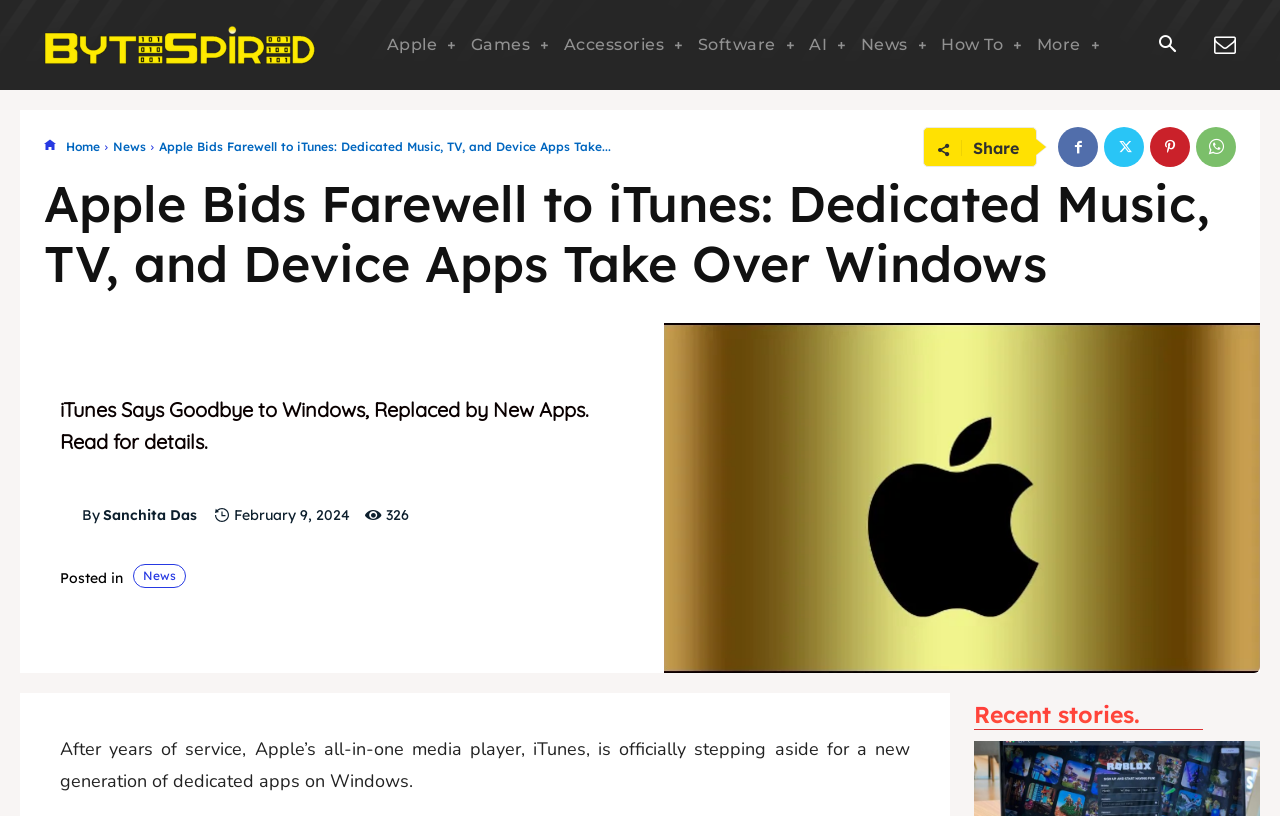Who is the author of the article?
Based on the image, provide your answer in one word or phrase.

Sanchita Das